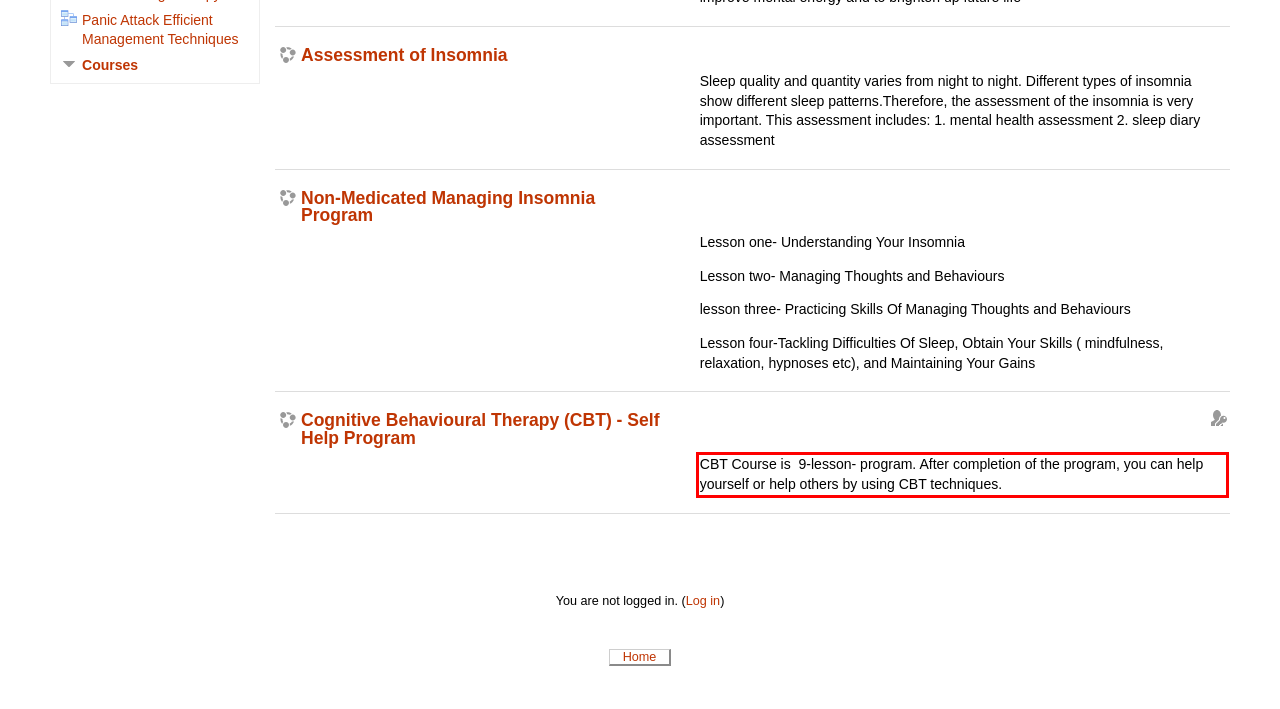In the screenshot of the webpage, find the red bounding box and perform OCR to obtain the text content restricted within this red bounding box.

CBT Course is 9-lesson- program. After completion of the program, you can help yourself or help others by using CBT techniques.